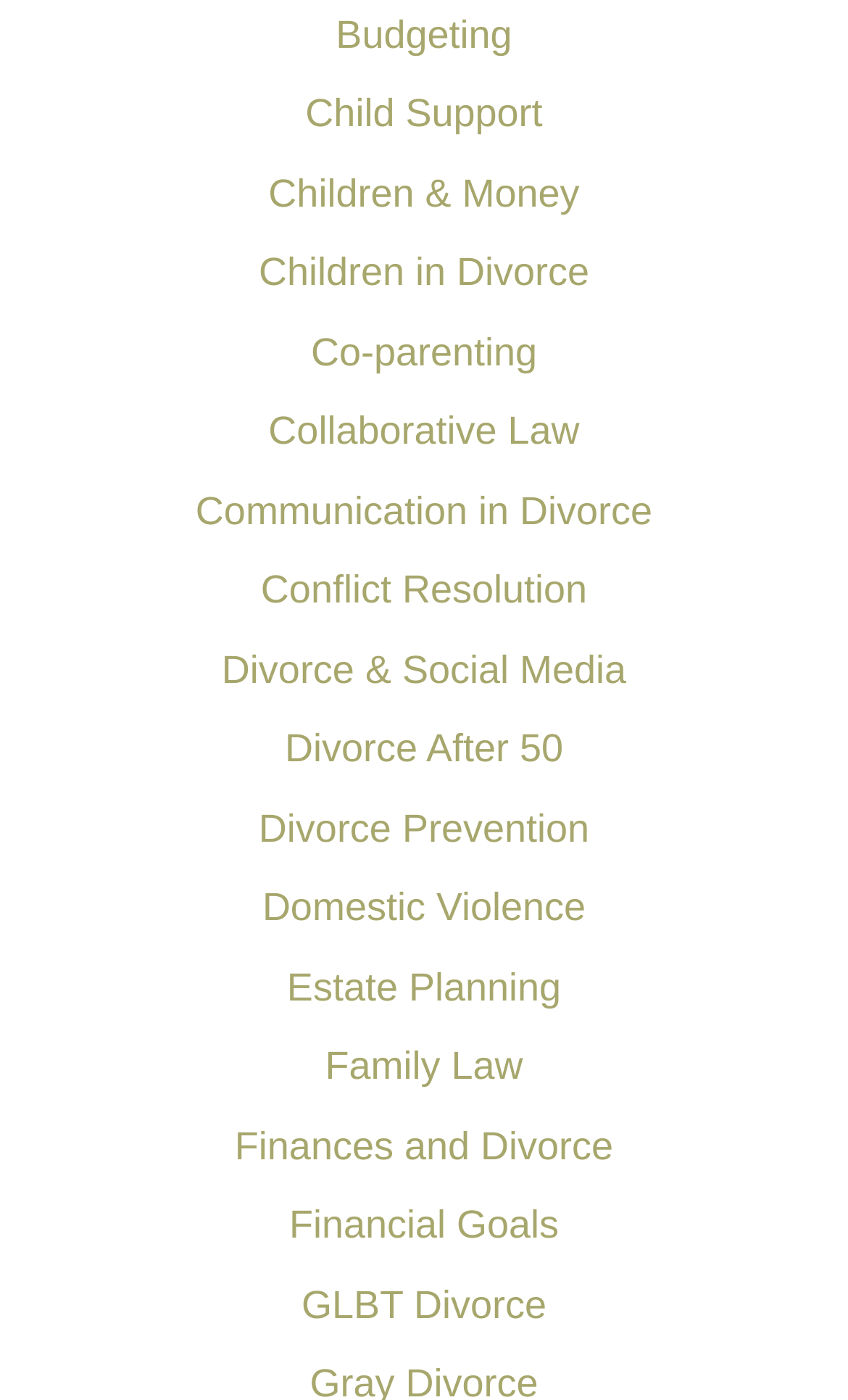Identify the bounding box coordinates of the section that should be clicked to achieve the task described: "Read about Divorce After 50".

[0.336, 0.519, 0.664, 0.566]